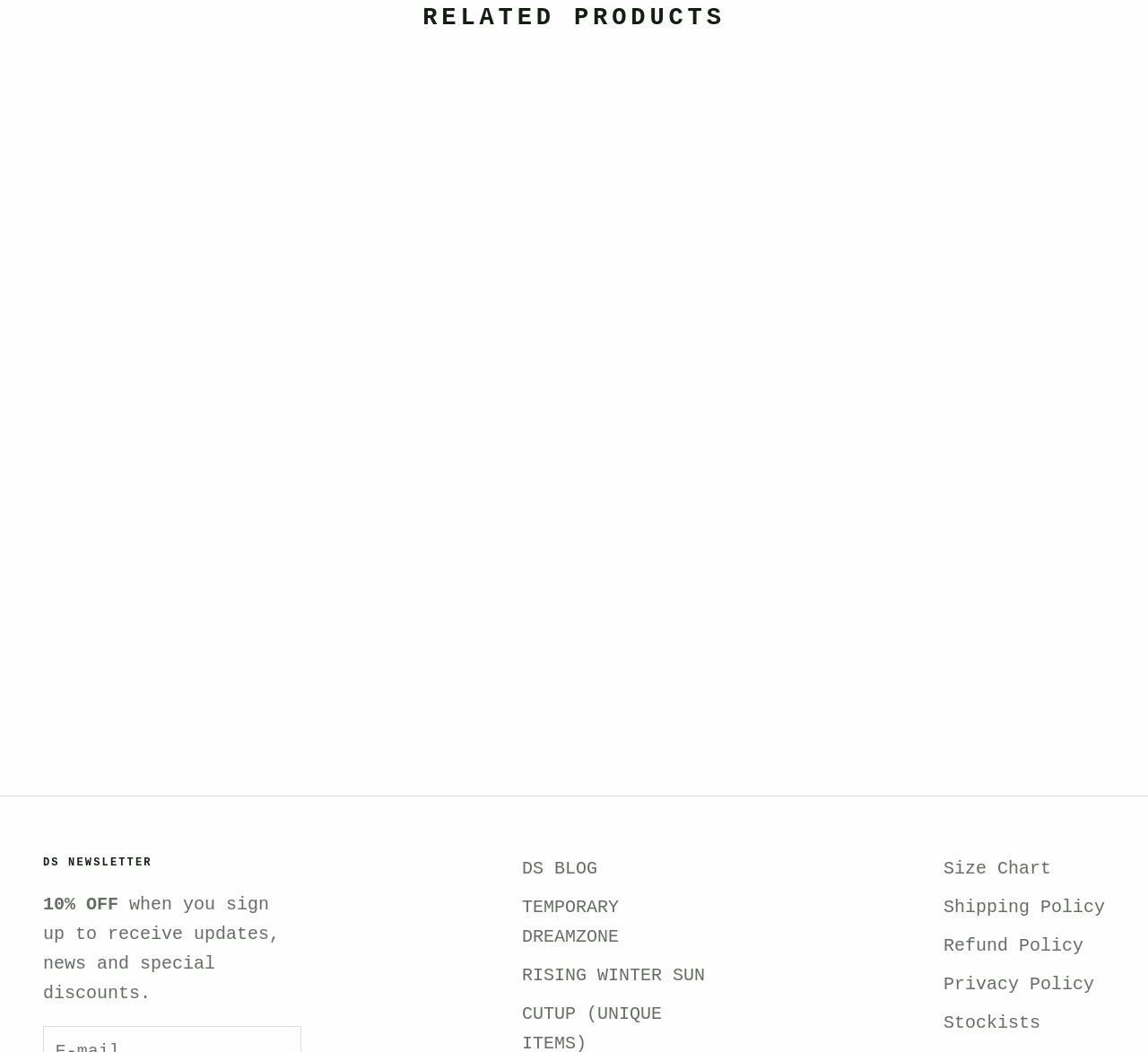Provide the bounding box coordinates of the HTML element described by the text: "Stockists". The coordinates should be in the format [left, top, right, bottom] with values between 0 and 1.

[0.822, 0.962, 0.906, 0.982]